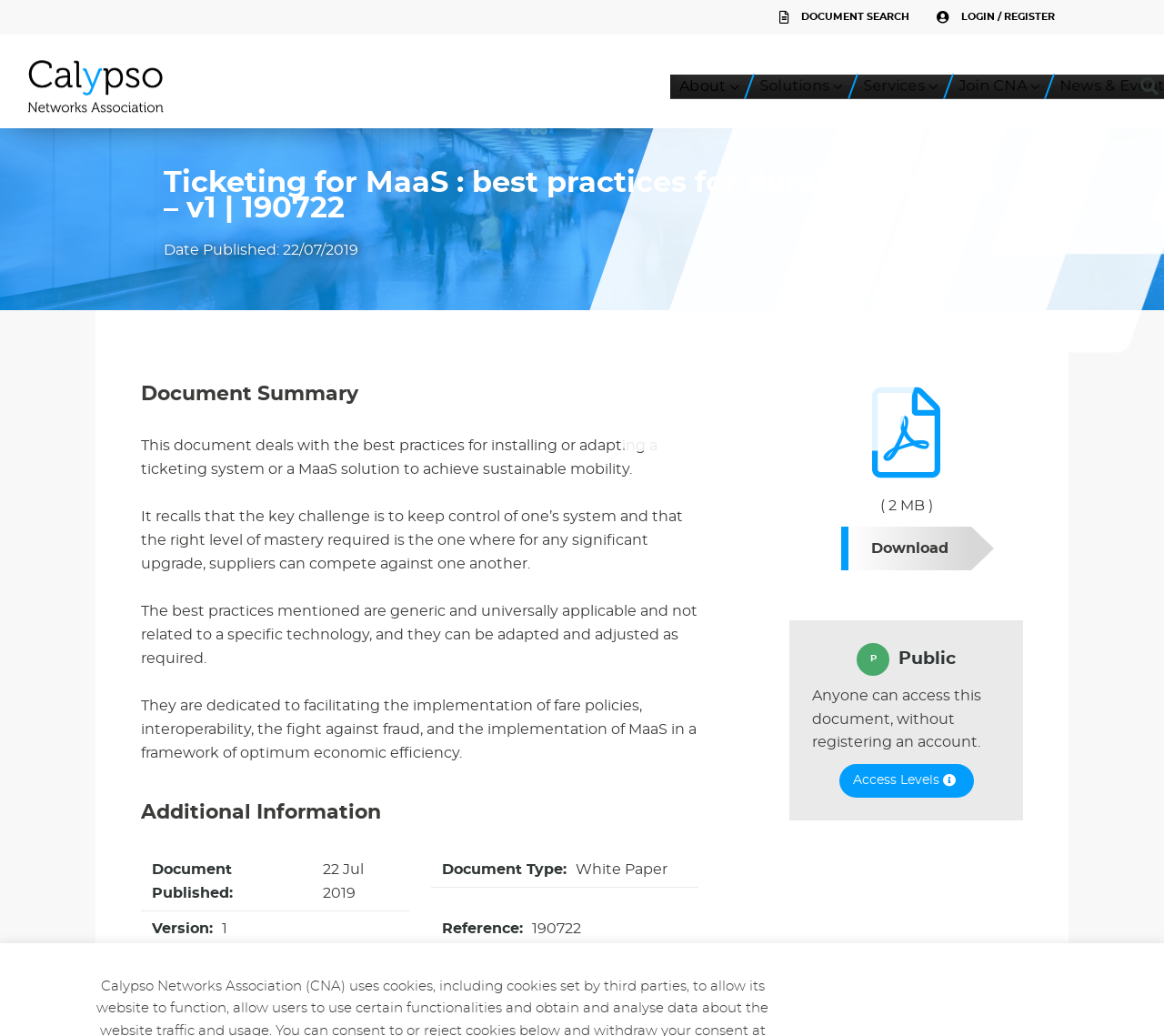Determine the bounding box coordinates of the clickable element to achieve the following action: 'Access the Calypso for Cards solution'. Provide the coordinates as four float values between 0 and 1, formatted as [left, top, right, bottom].

[0.357, 0.208, 0.568, 0.238]